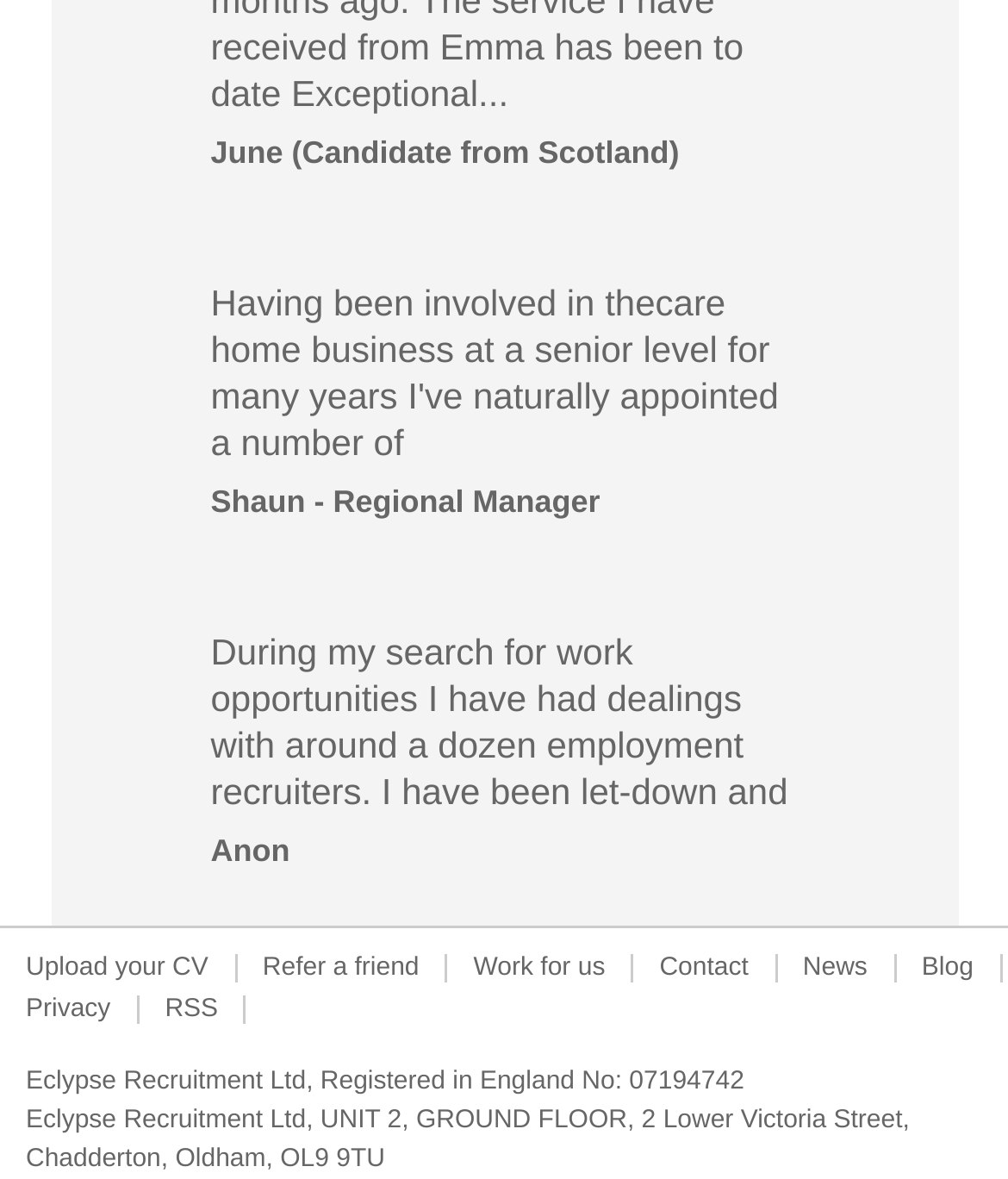Please specify the bounding box coordinates in the format (top-left x, top-left y, bottom-right x, bottom-right y), with values ranging from 0 to 1. Identify the bounding box for the UI component described as follows: Privacy

[0.0, 0.832, 0.135, 0.878]